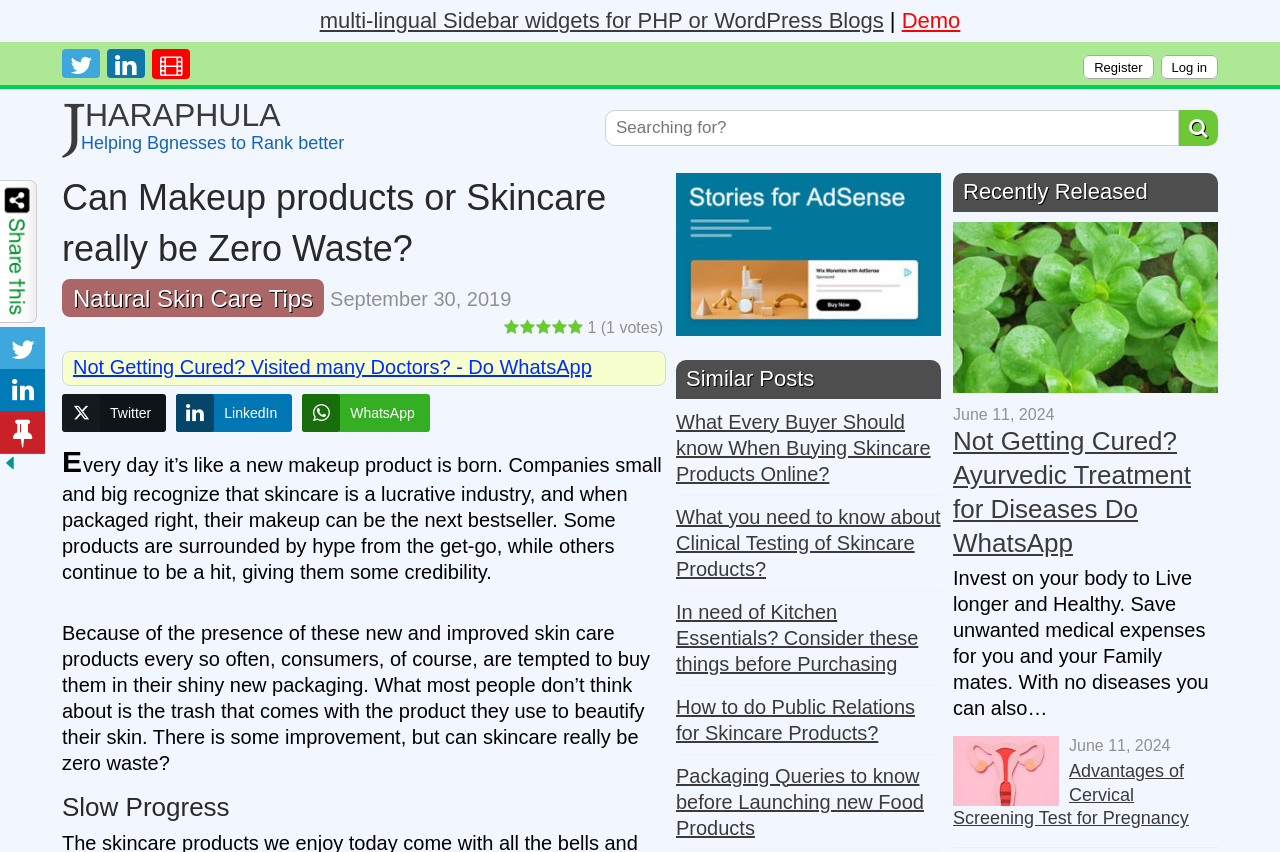Could you identify the text that serves as the heading for this webpage?

Can Makeup products or Skincare really be Zero Waste?